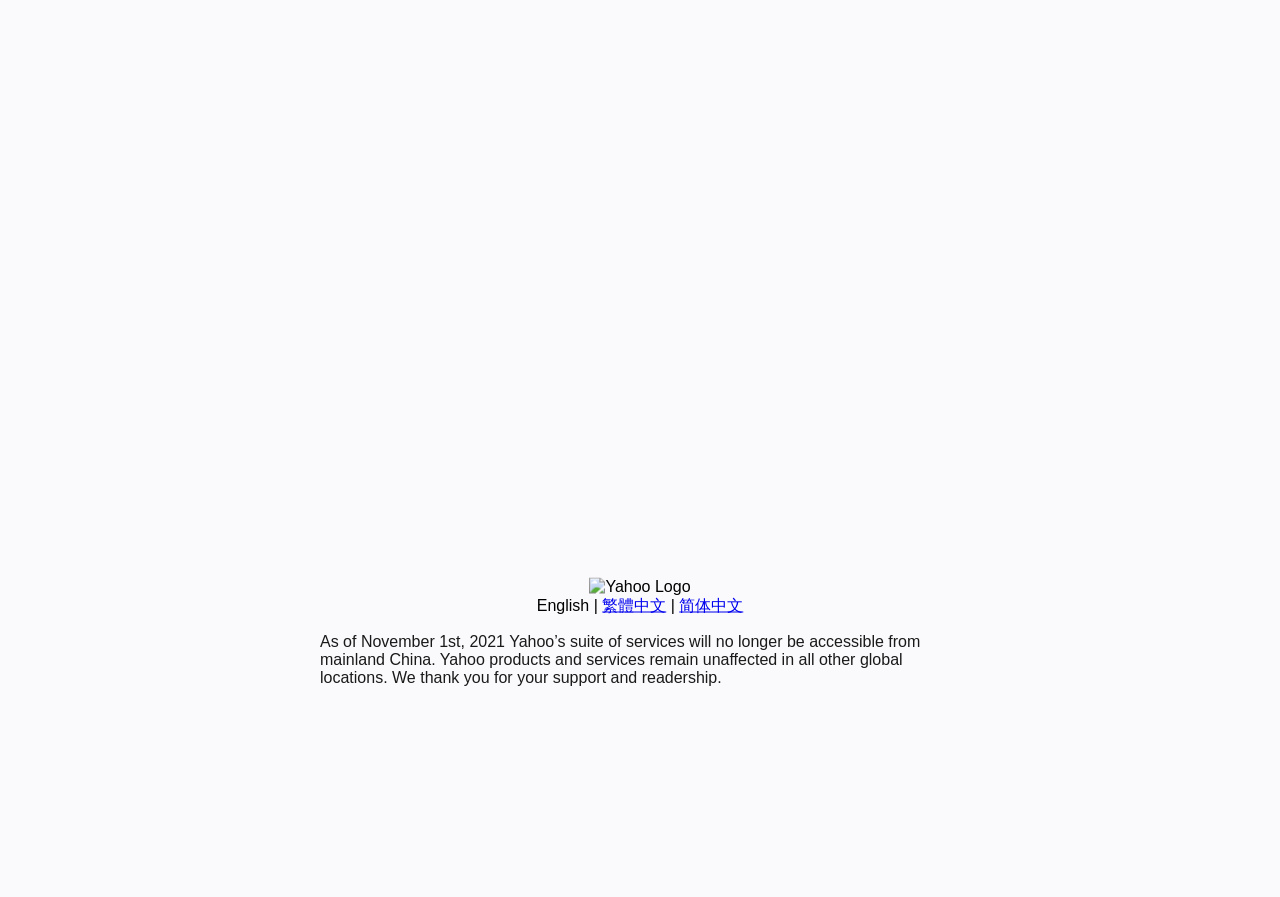Provide the bounding box coordinates of the HTML element this sentence describes: "English".

[0.419, 0.665, 0.46, 0.684]